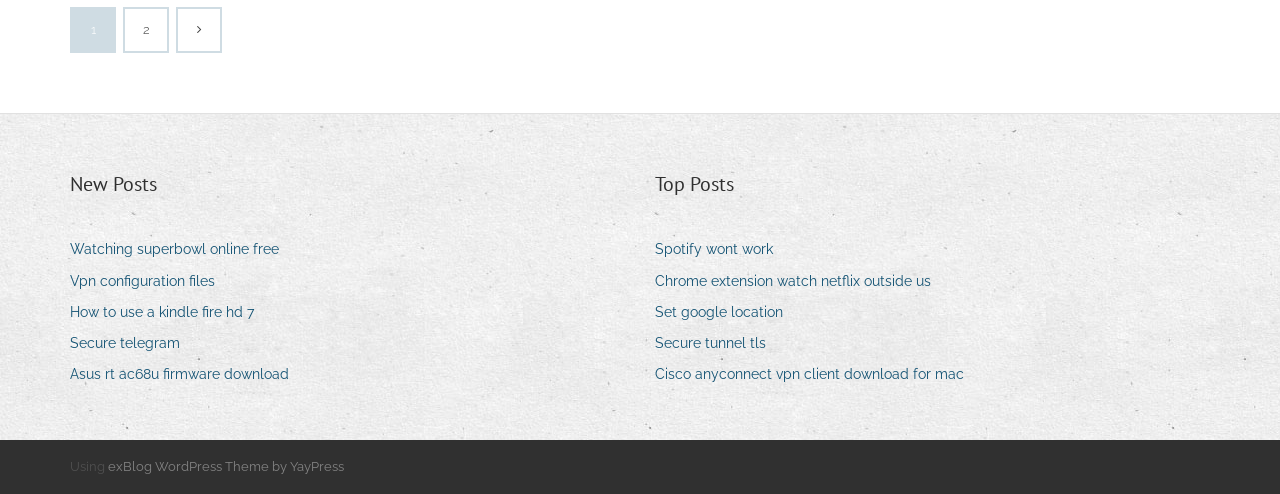Kindly determine the bounding box coordinates of the area that needs to be clicked to fulfill this instruction: "Visit 'Watching superbowl online free'".

[0.055, 0.479, 0.23, 0.534]